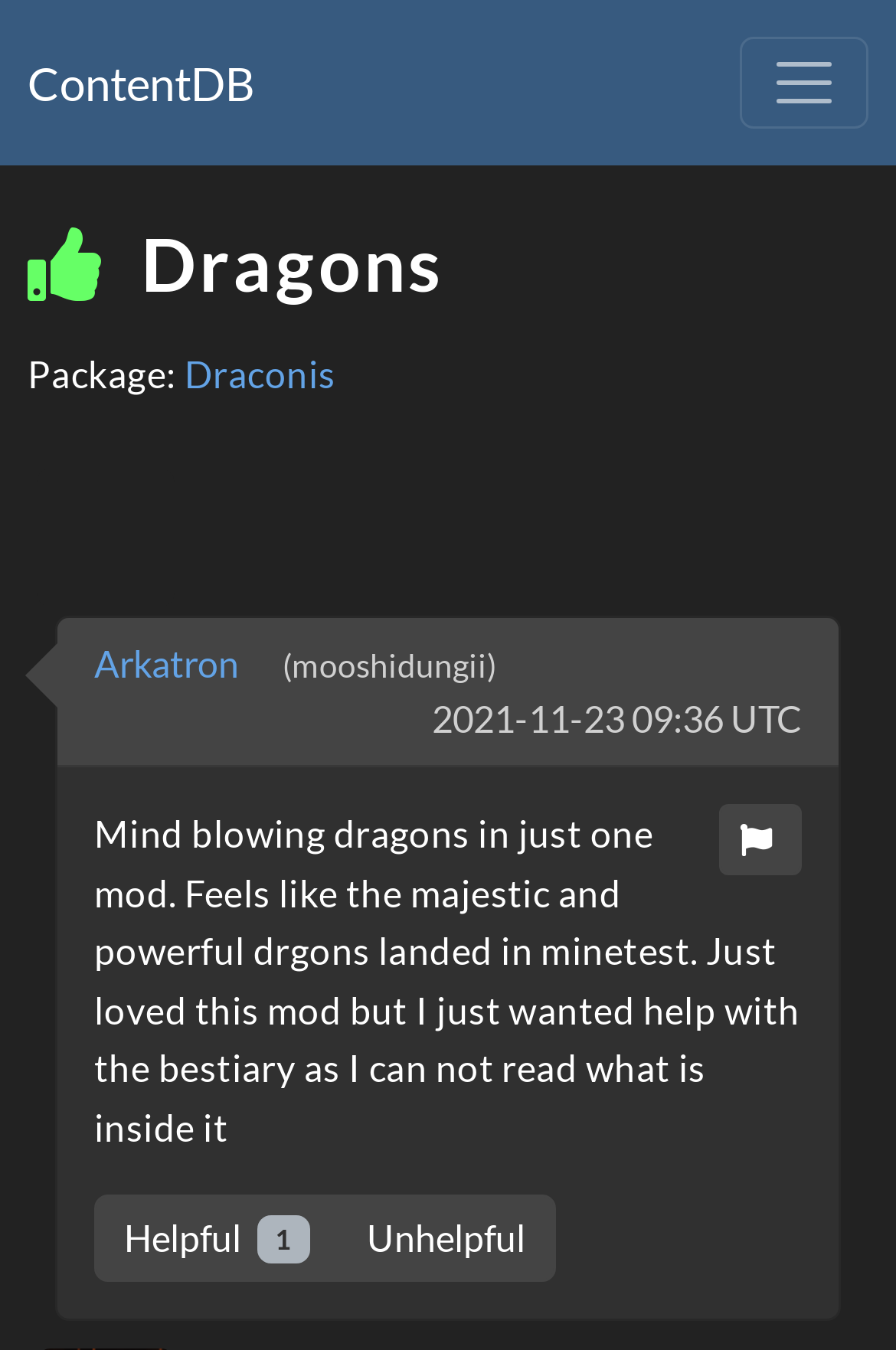Who is the author of the comment?
Refer to the image and provide a one-word or short phrase answer.

Arkatron